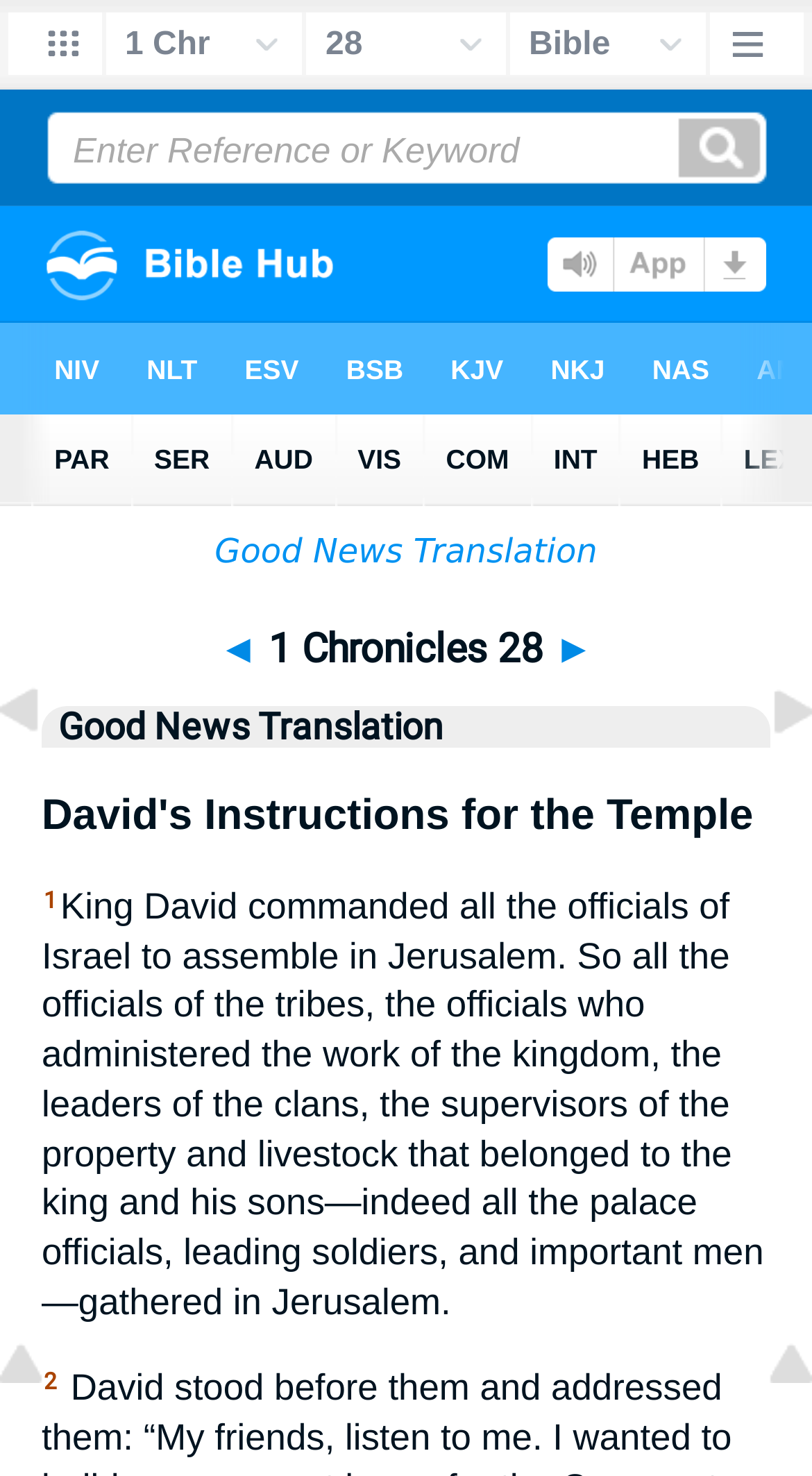How many iframes are present on the webpage?
Answer the question with a single word or phrase by looking at the picture.

3